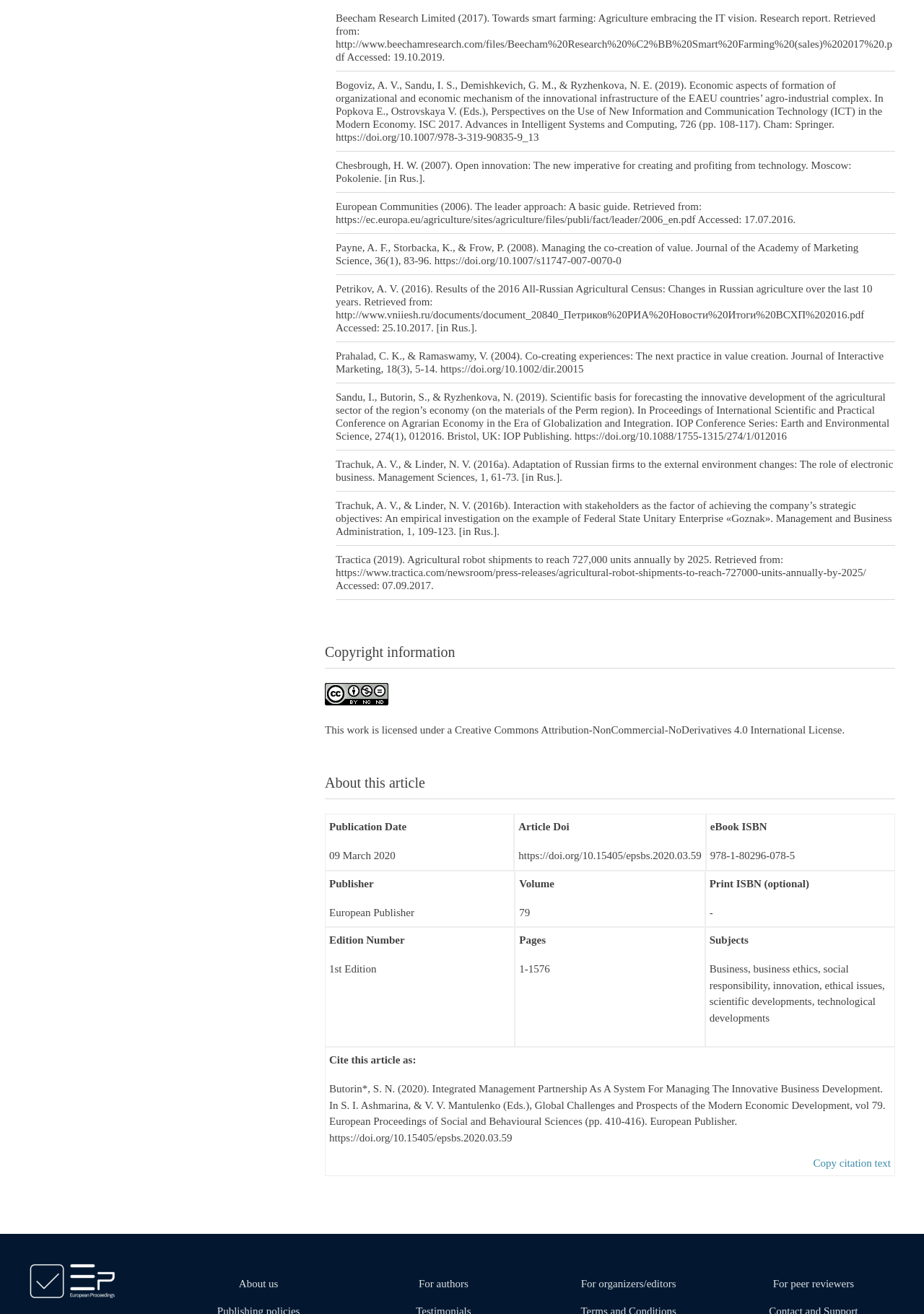Please identify the bounding box coordinates of the element I need to click to follow this instruction: "Learn more about cursos en linea de alcohol y droga".

None